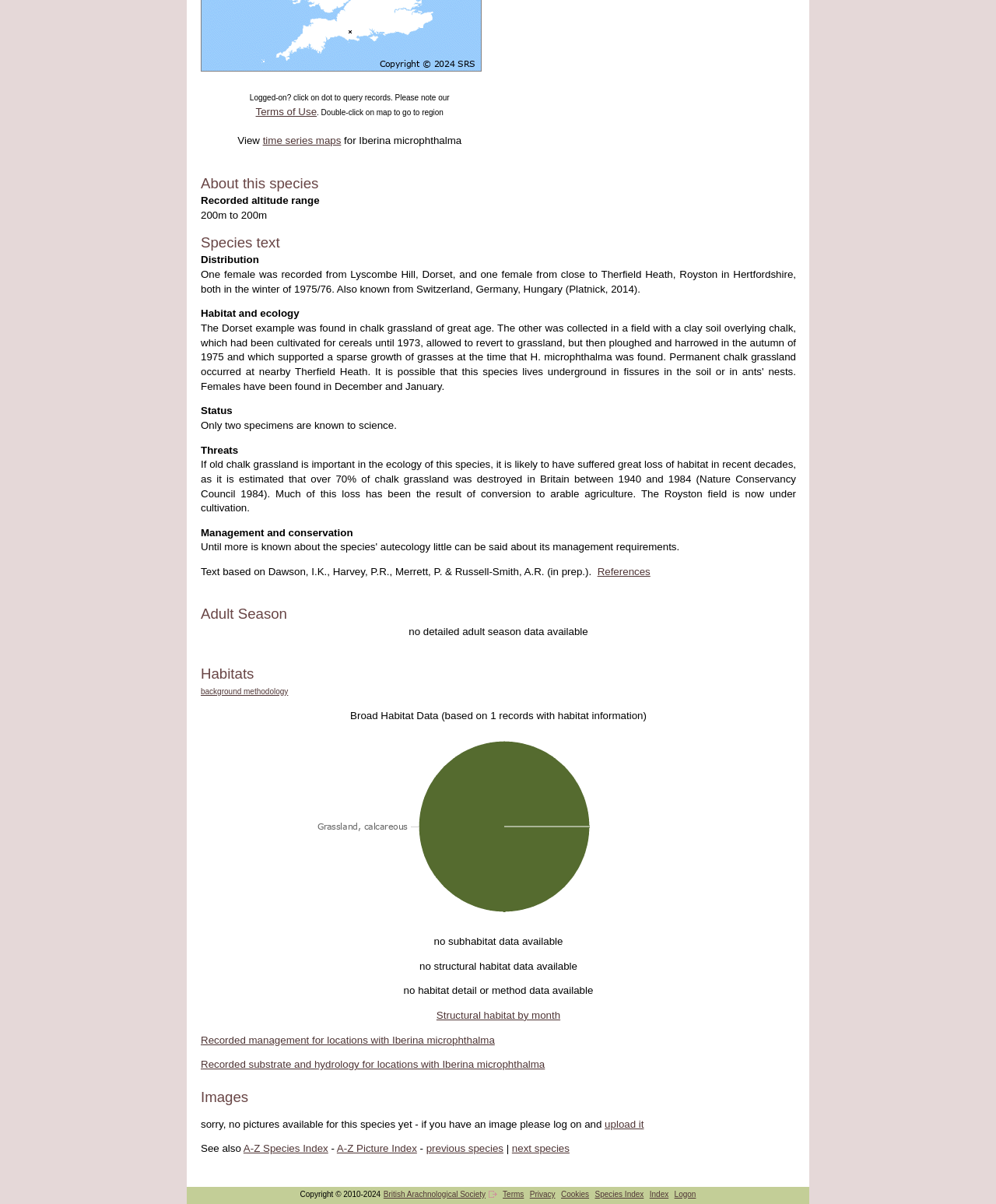Bounding box coordinates should be provided in the format (top-left x, top-left y, bottom-right x, bottom-right y) with all values between 0 and 1. Identify the bounding box for this UI element: Cookies

[0.563, 0.986, 0.591, 0.996]